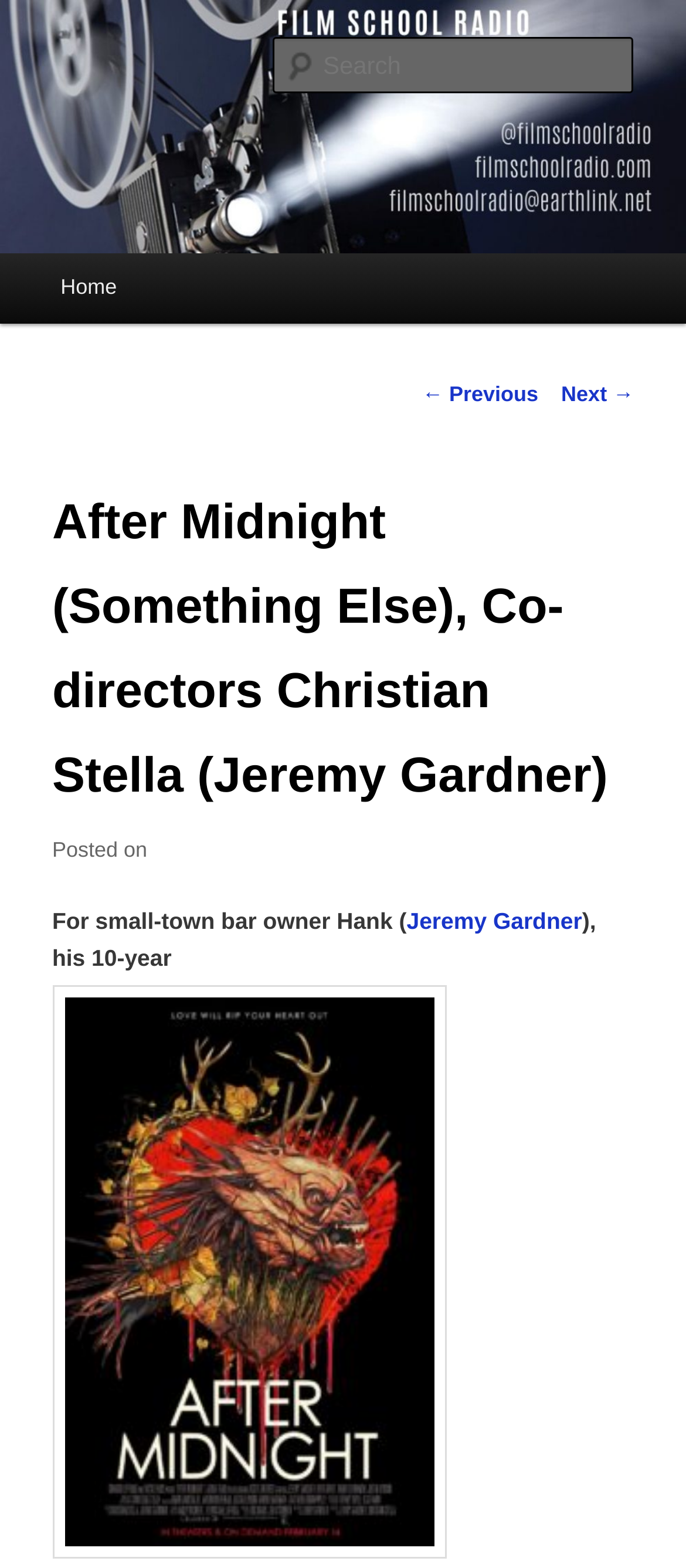Who is the host of the radio show?
Use the screenshot to answer the question with a single word or phrase.

Mike Kaspar